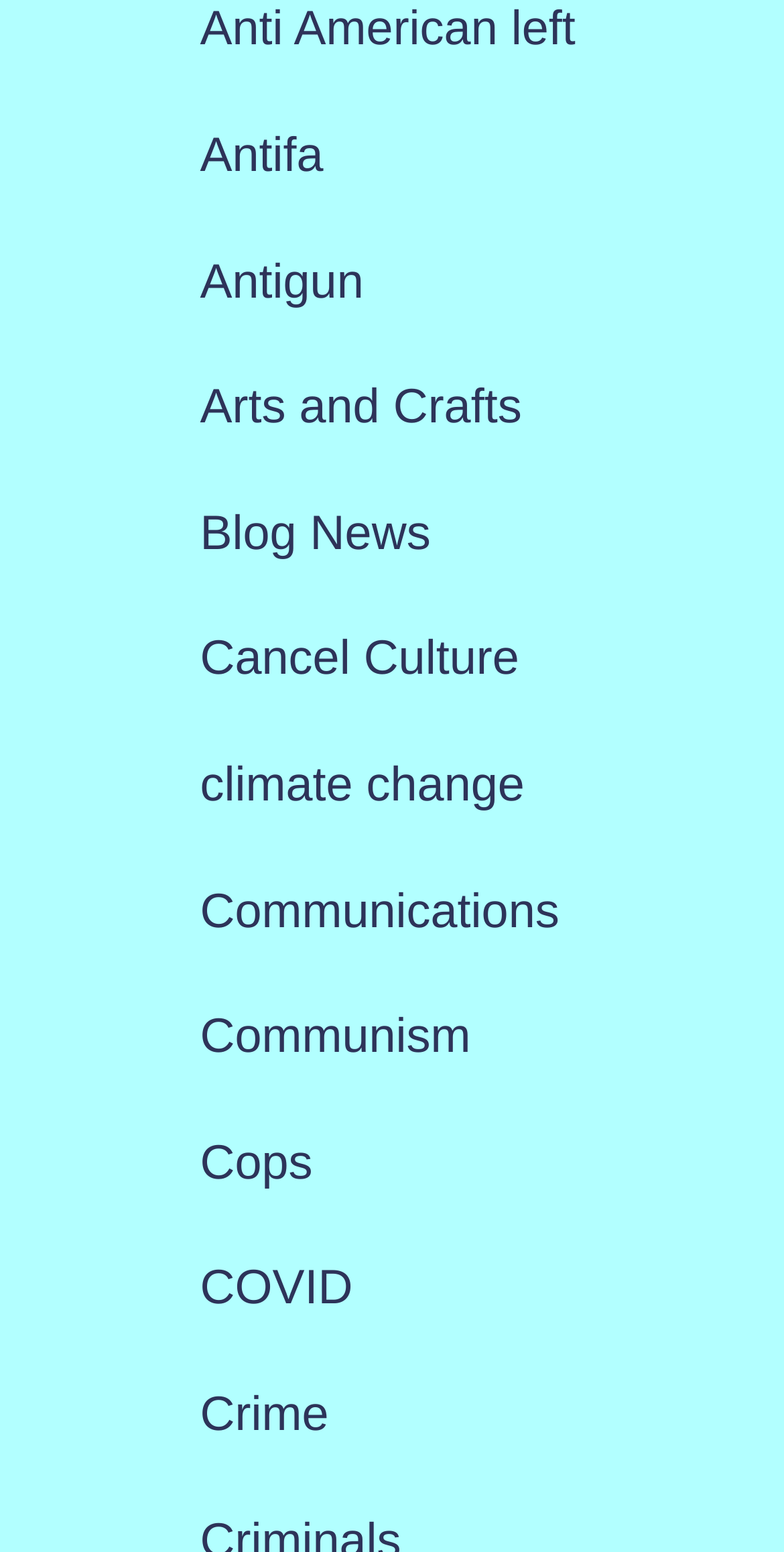Using the webpage screenshot, locate the HTML element that fits the following description and provide its bounding box: "Cancel Culture".

[0.255, 0.407, 0.662, 0.442]